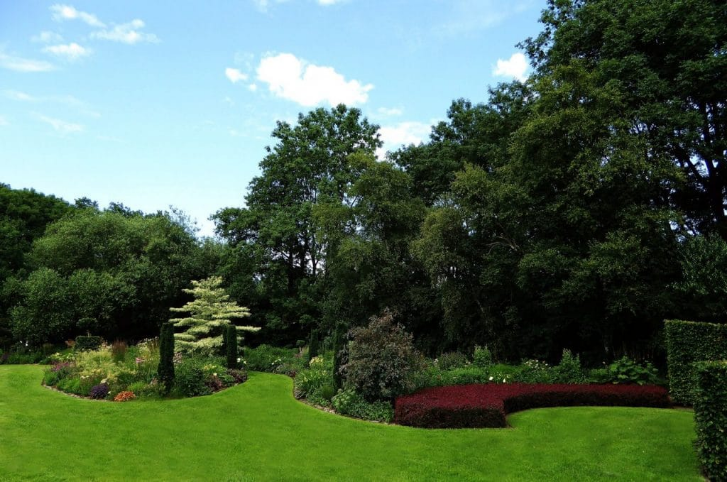Describe every aspect of the image in detail.

The image depicts a beautifully designed garden showcasing a lush, green lawn that meanders through various landscaped features. To the left, a vibrant array of flowering plants and shrubs can be seen, while a striking patch of deep burgundy foliage adds contrast. Towering trees frame the backdrop, creating a sense of seclusion and tranquility. The sky is bright with a few white clouds, enhancing the serene atmosphere of this garden space. This intricate layout emphasizes the challenges posed by obstacles in the landscape, which are important considerations for automatic lawn mower users looking to efficiently navigate complex areas filled with trees and flower beds while maintaining the elegance of the garden.